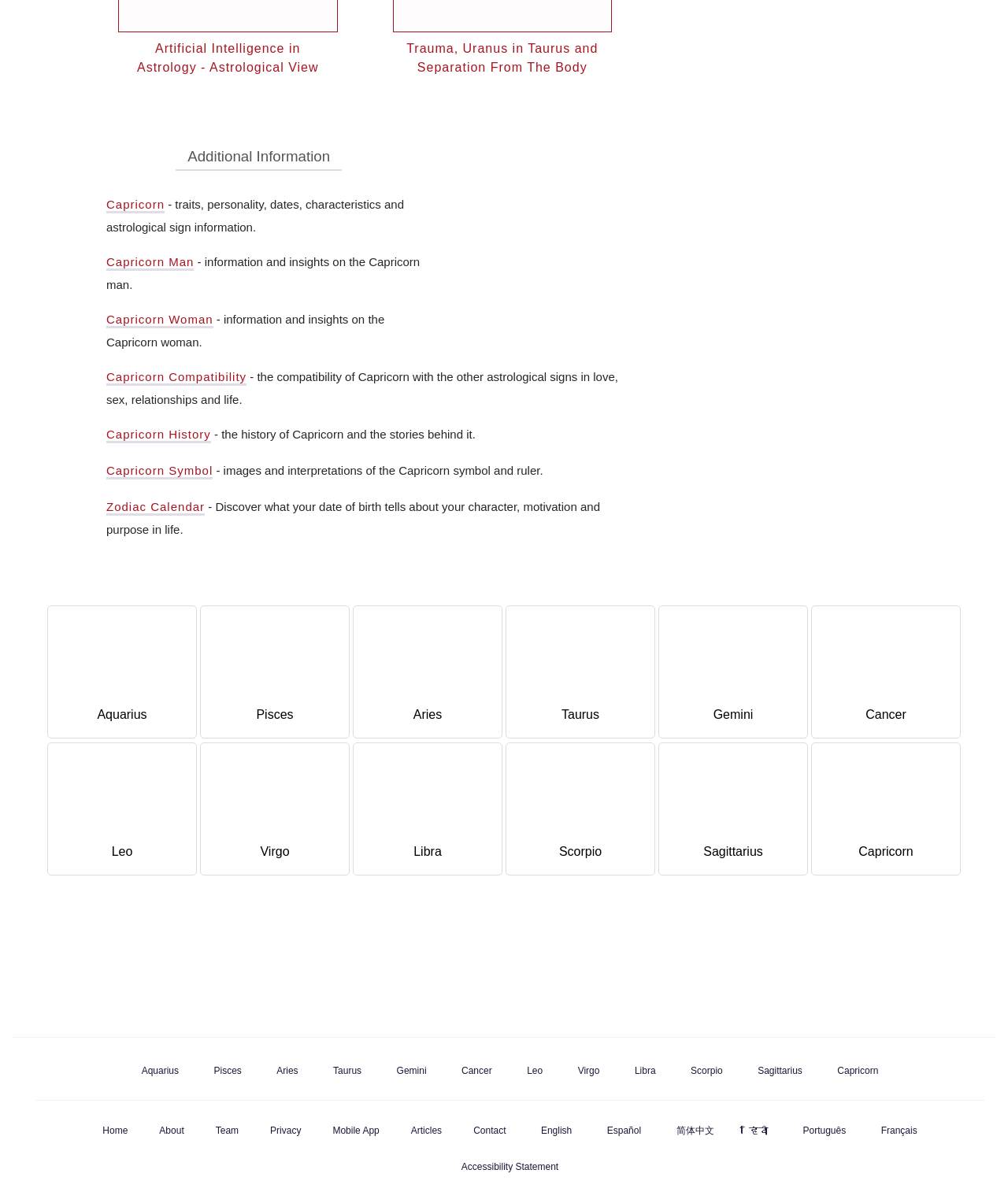Please find the bounding box coordinates of the element that you should click to achieve the following instruction: "Learn about Capricorn Man". The coordinates should be presented as four float numbers between 0 and 1: [left, top, right, bottom].

[0.105, 0.212, 0.192, 0.225]